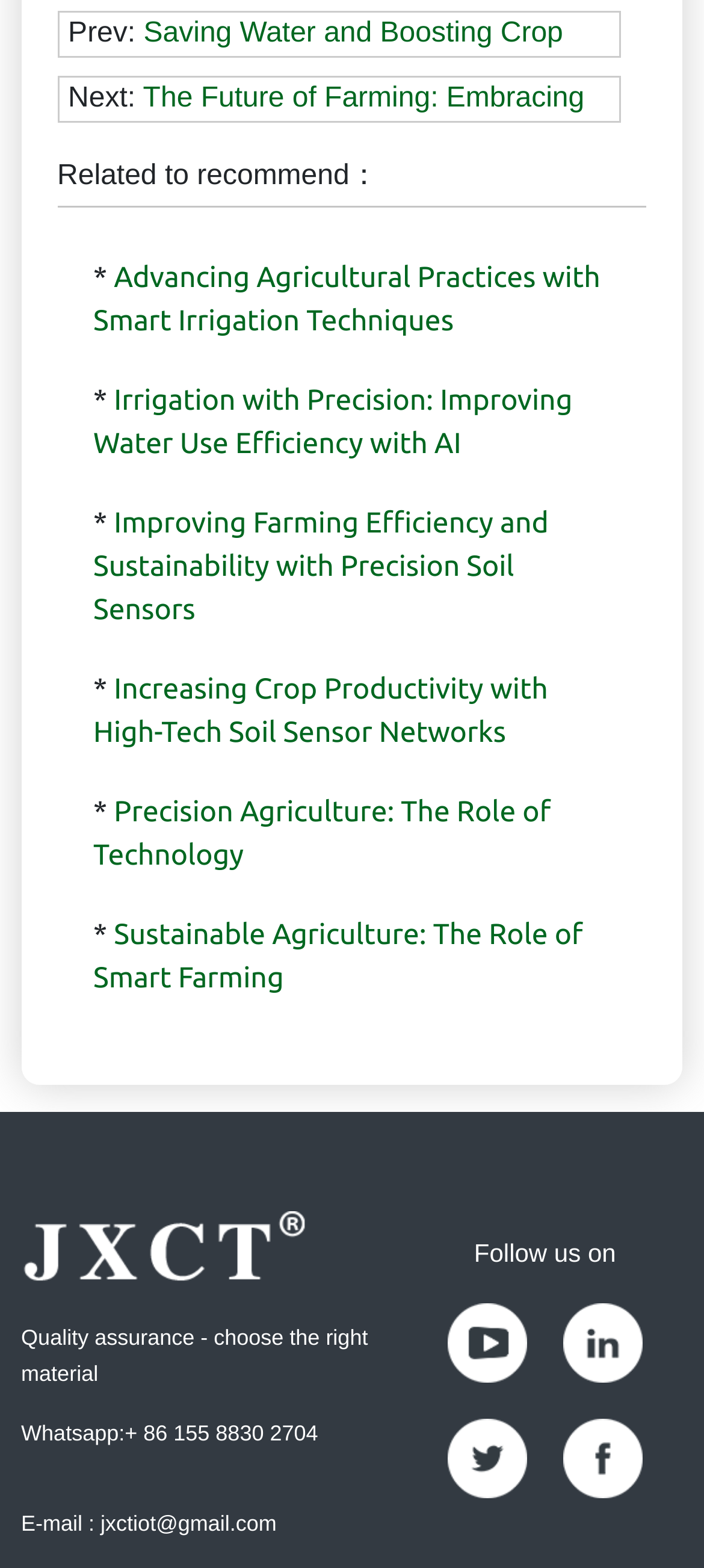How many related article links are there?
Based on the image, answer the question with as much detail as possible.

I counted the number of link elements that appear after the 'Related to recommend：' text and found 6 links.